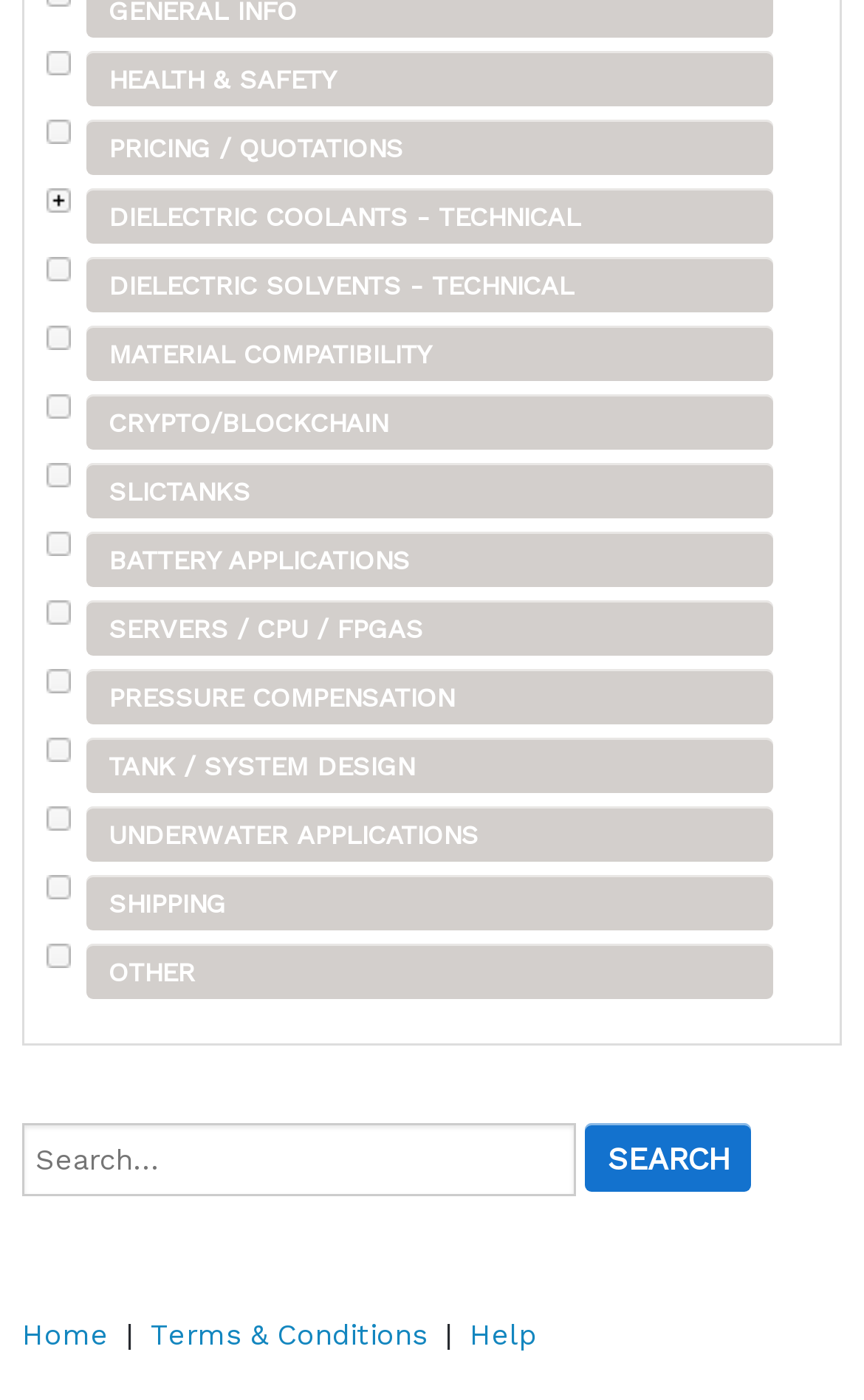Given the description: "Battery Applications", determine the bounding box coordinates of the UI element. The coordinates should be formatted as four float numbers between 0 and 1, [left, top, right, bottom].

[0.1, 0.38, 0.895, 0.42]